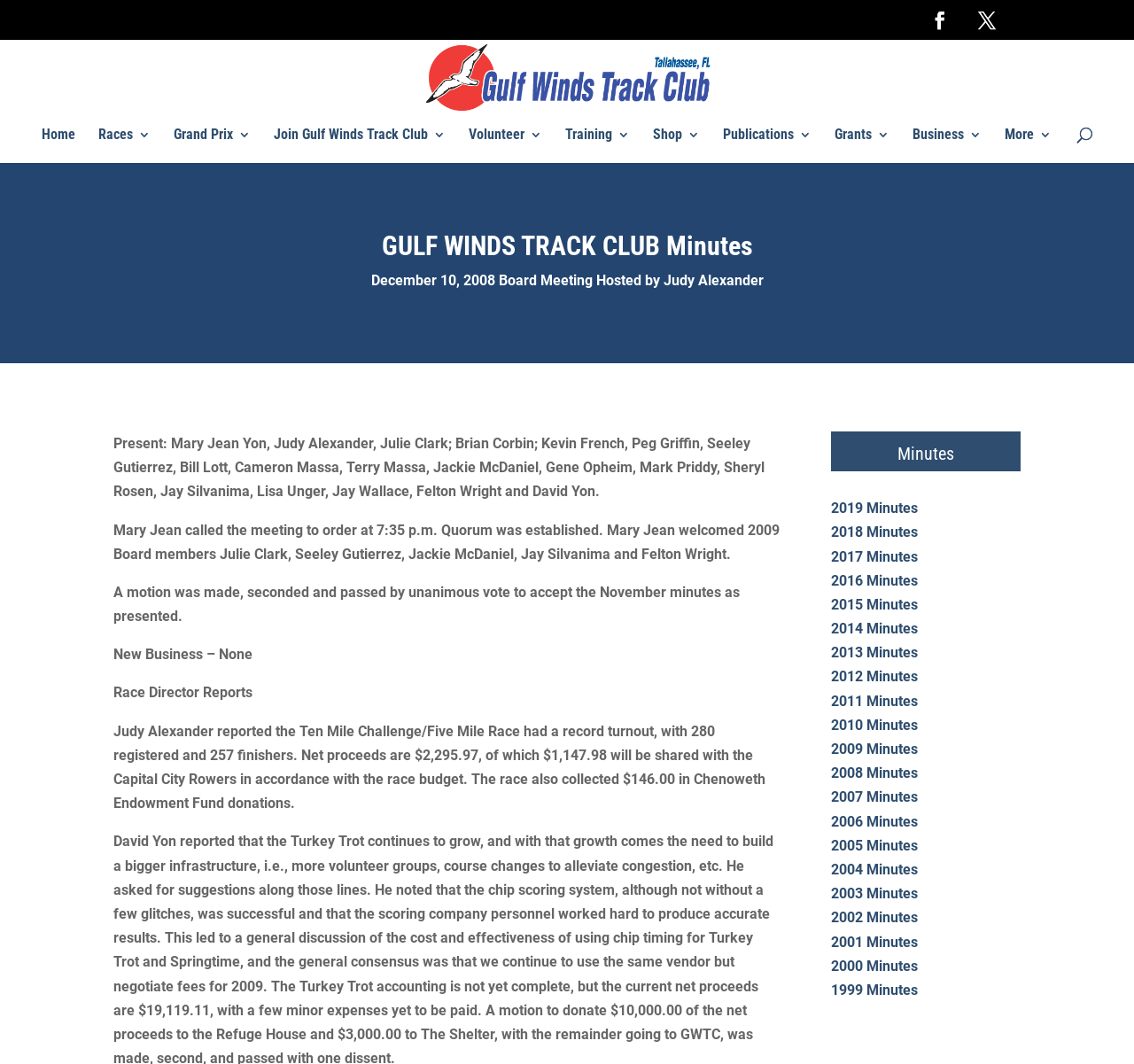For the given element description Training, determine the bounding box coordinates of the UI element. The coordinates should follow the format (top-left x, top-left y, bottom-right x, bottom-right y) and be within the range of 0 to 1.

[0.498, 0.12, 0.555, 0.144]